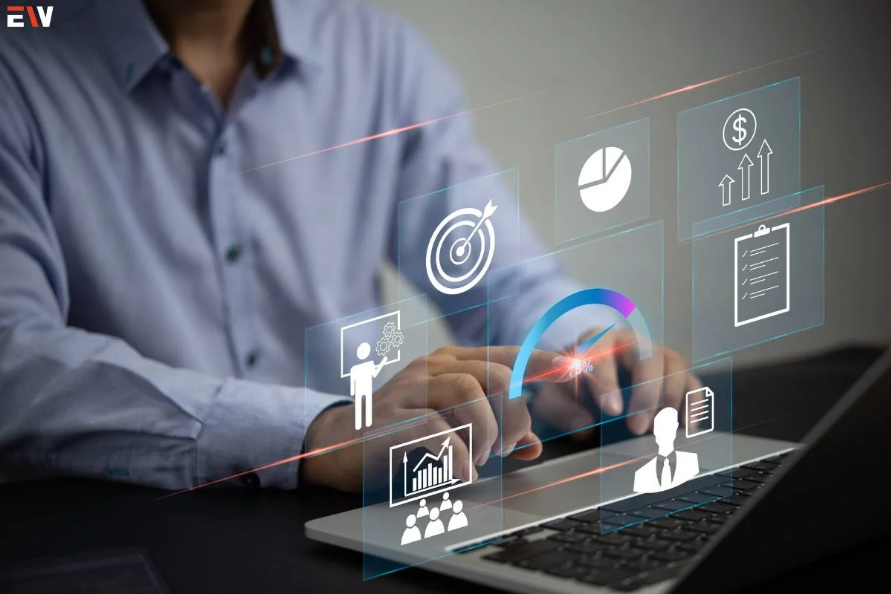Analyze the image and answer the question with as much detail as possible: 
What is the purpose of A/B testing?

A/B testing is mentioned in the image as a means to optimize product strategies, which implies that it is used to compare different versions of a product or feature to determine which one performs better, ultimately leading to data-driven decision-making and improved user satisfaction.